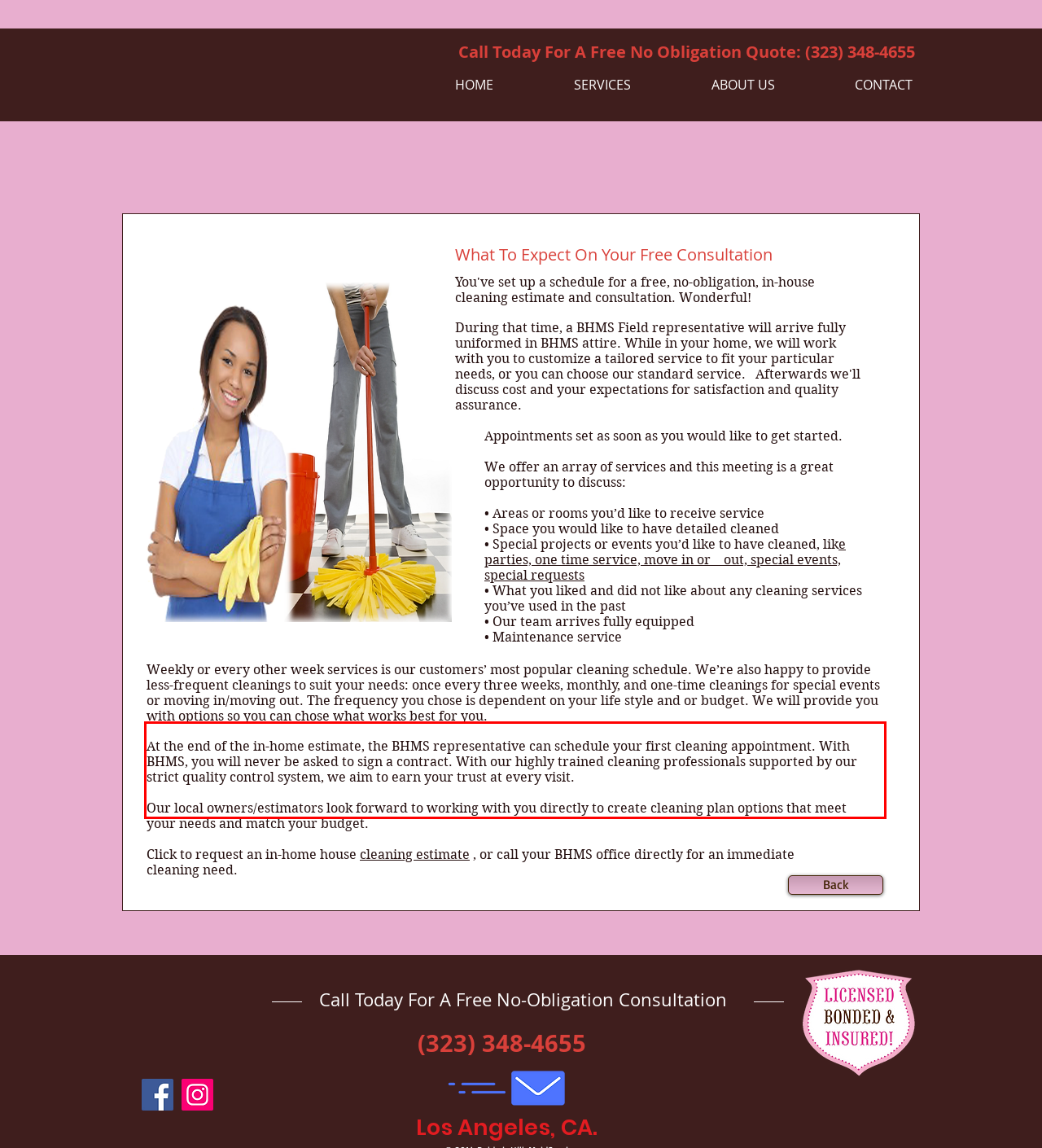Please analyze the provided webpage screenshot and perform OCR to extract the text content from the red rectangle bounding box.

At the end of the in-home estimate, the BHMS representative can schedule your first cleaning appointment. With BHMS, you will never be asked to sign a contract. With our highly trained cleaning professionals supported by our strict quality control system, we aim to earn your trust at every visit. Our local owners/estimators look forward to working with you directly to create cleaning plan options that meet